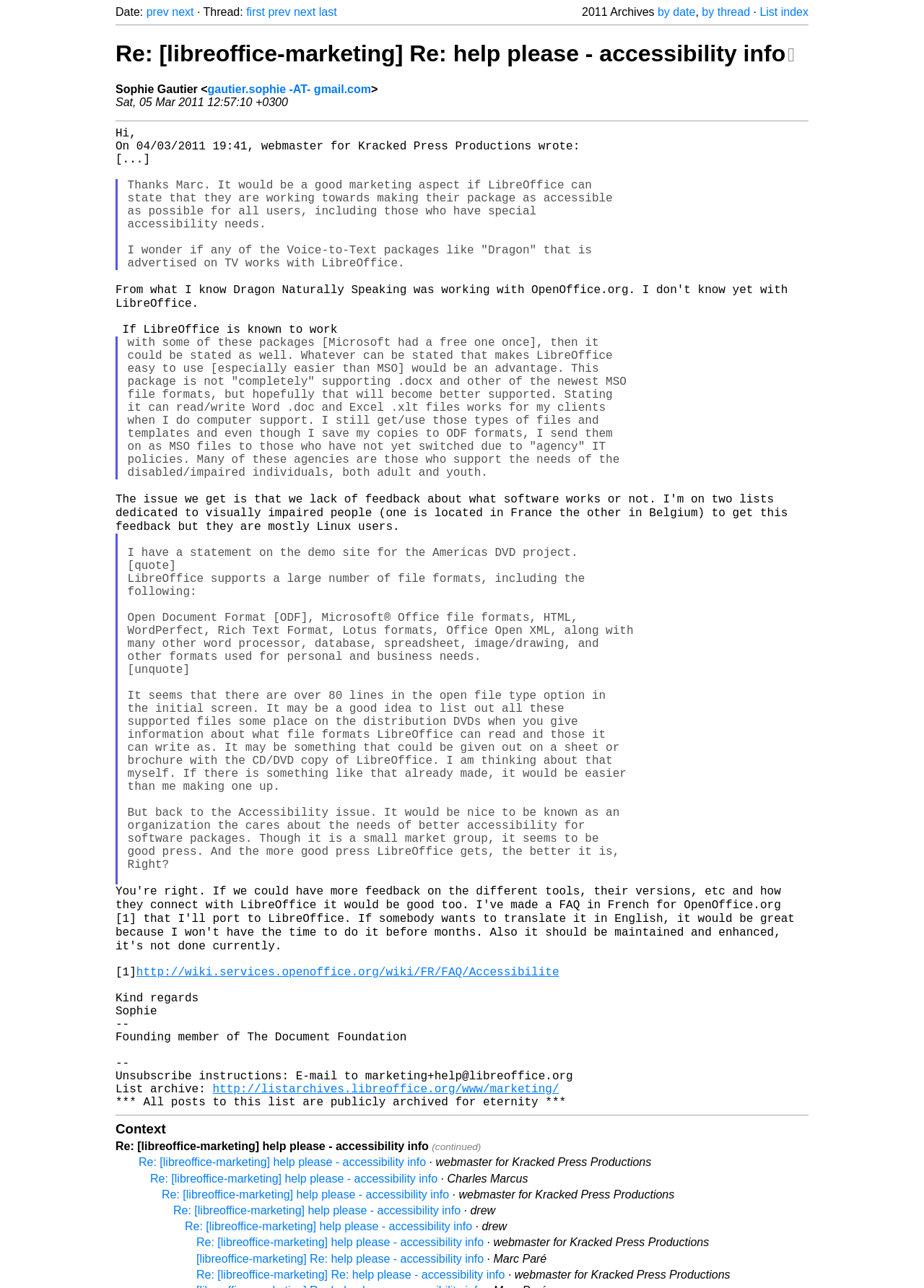Please determine the bounding box coordinates of the element's region to click for the following instruction: "go to first page".

[0.267, 0.004, 0.287, 0.014]